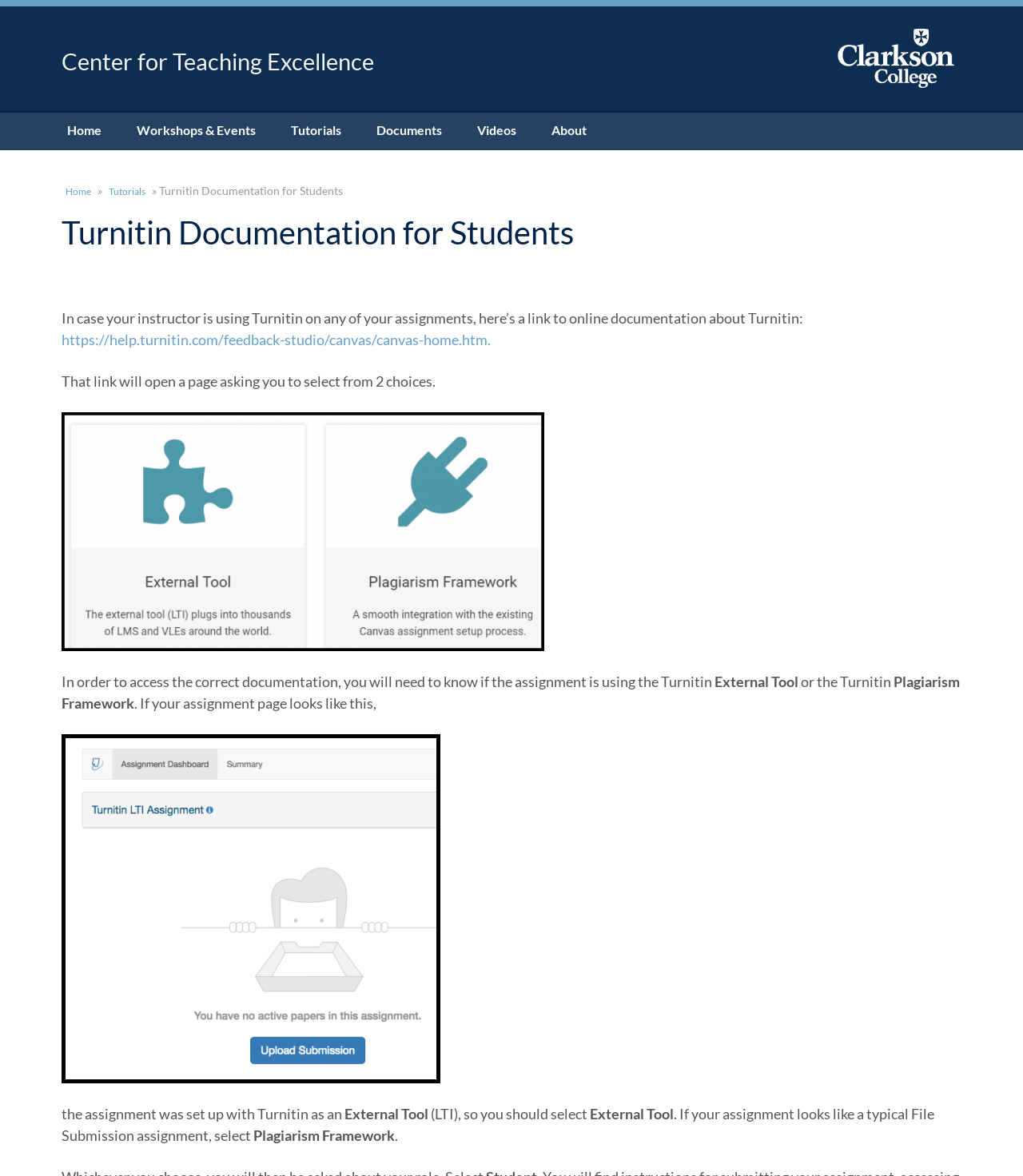What is the name of the center?
Look at the webpage screenshot and answer the question with a detailed explanation.

The name of the center can be found in the heading element with bounding box coordinates [0.06, 0.039, 0.789, 0.063] and also in the link element with bounding box coordinates [0.06, 0.04, 0.366, 0.064].